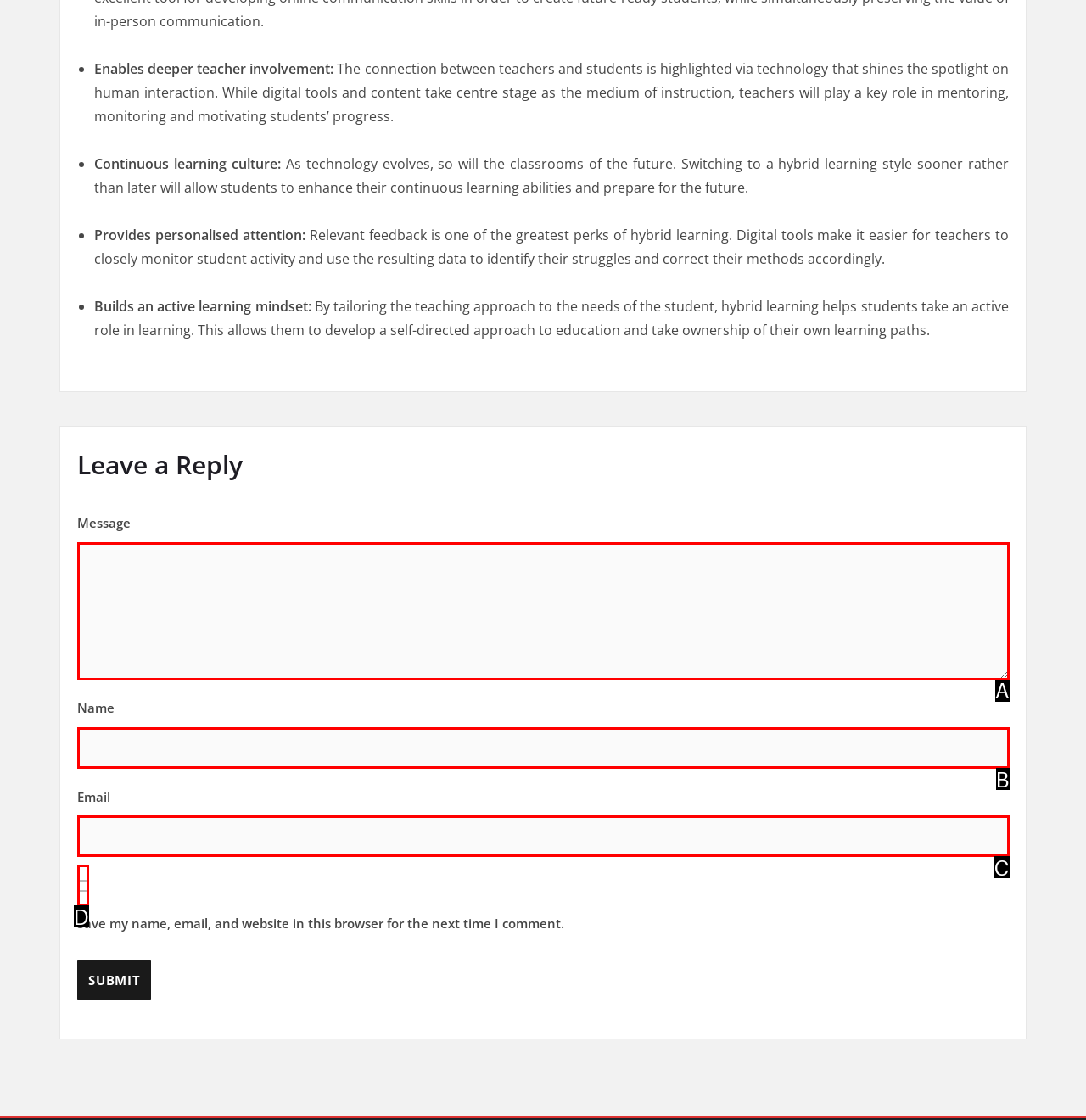Find the option that aligns with: parent_node: Message name="comment"
Provide the letter of the corresponding option.

A